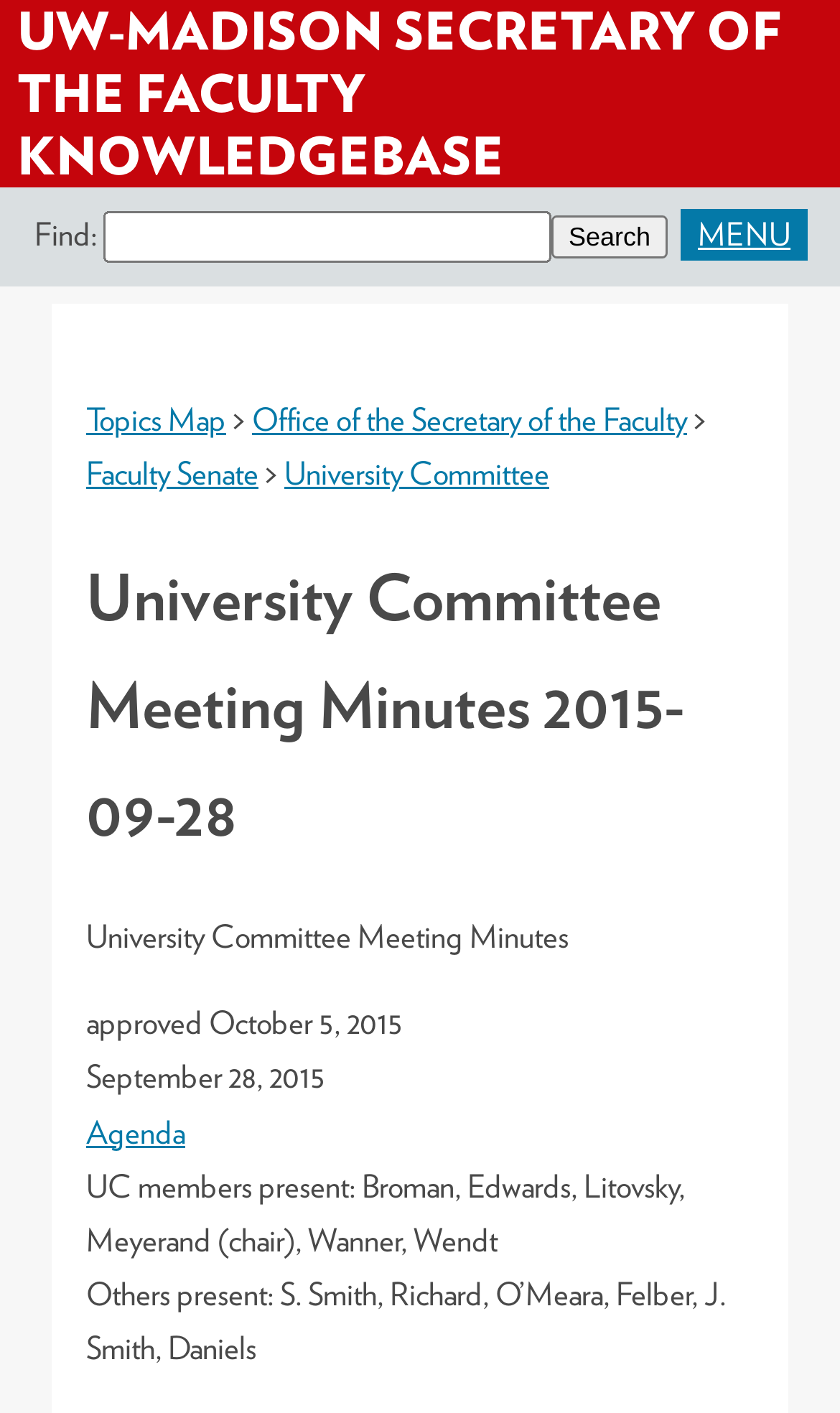Locate the bounding box coordinates of the clickable area needed to fulfill the instruction: "Go to Office of the Secretary of the Faculty".

[0.3, 0.283, 0.818, 0.31]